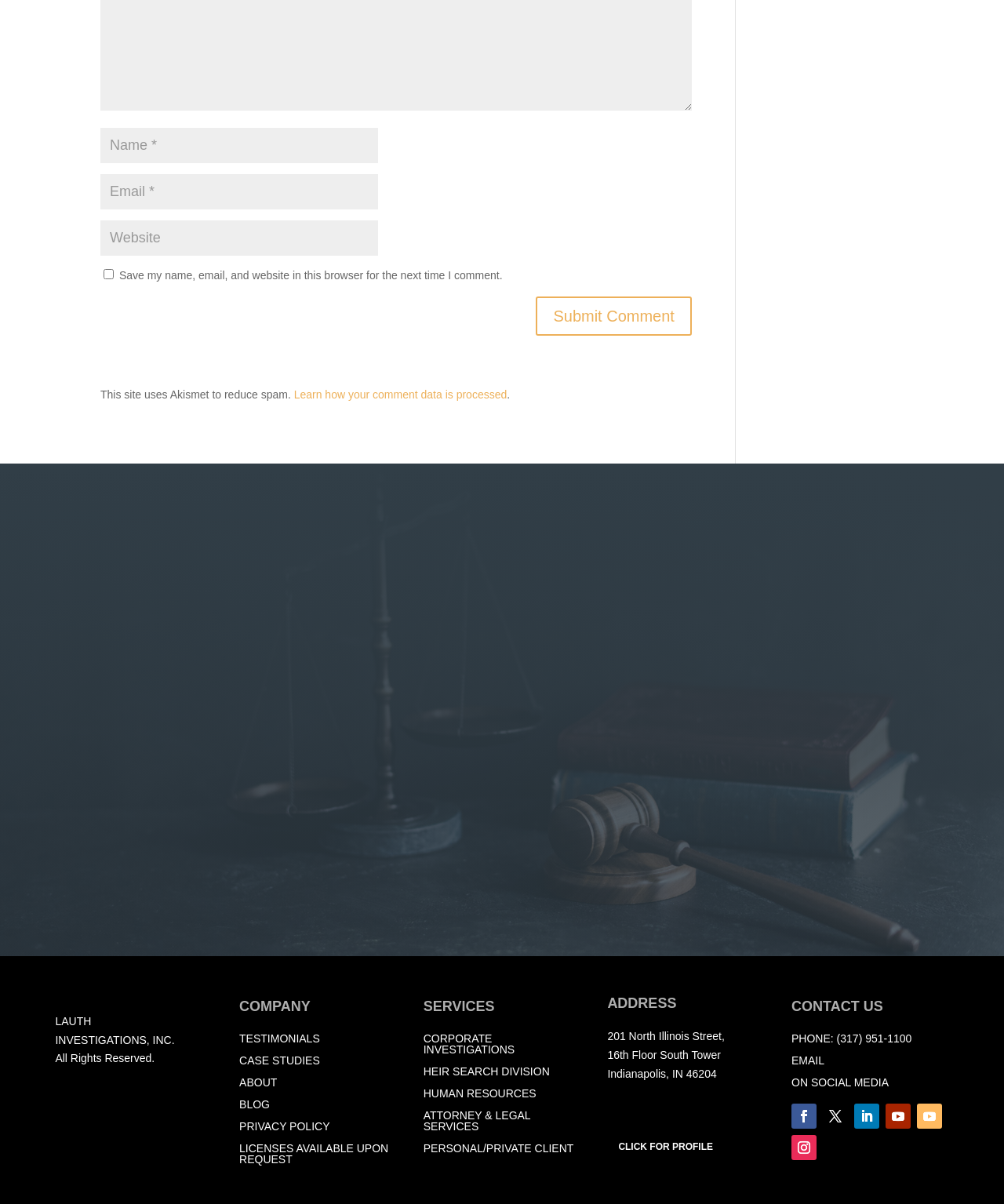What is the company name?
Refer to the screenshot and respond with a concise word or phrase.

Lauth Investigations